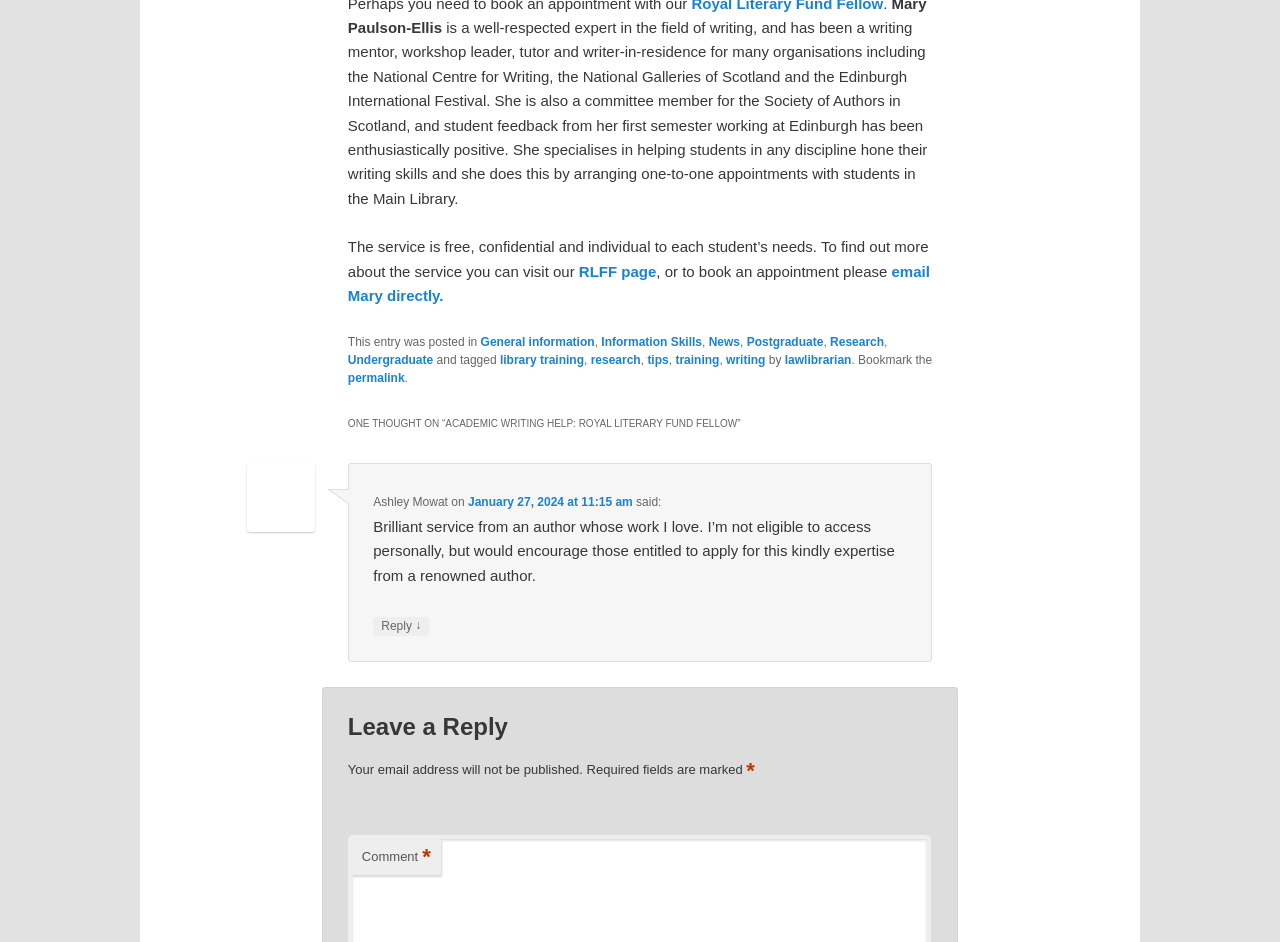Determine the bounding box coordinates of the section I need to click to execute the following instruction: "visit the RLFF page". Provide the coordinates as four float numbers between 0 and 1, i.e., [left, top, right, bottom].

[0.452, 0.279, 0.513, 0.297]